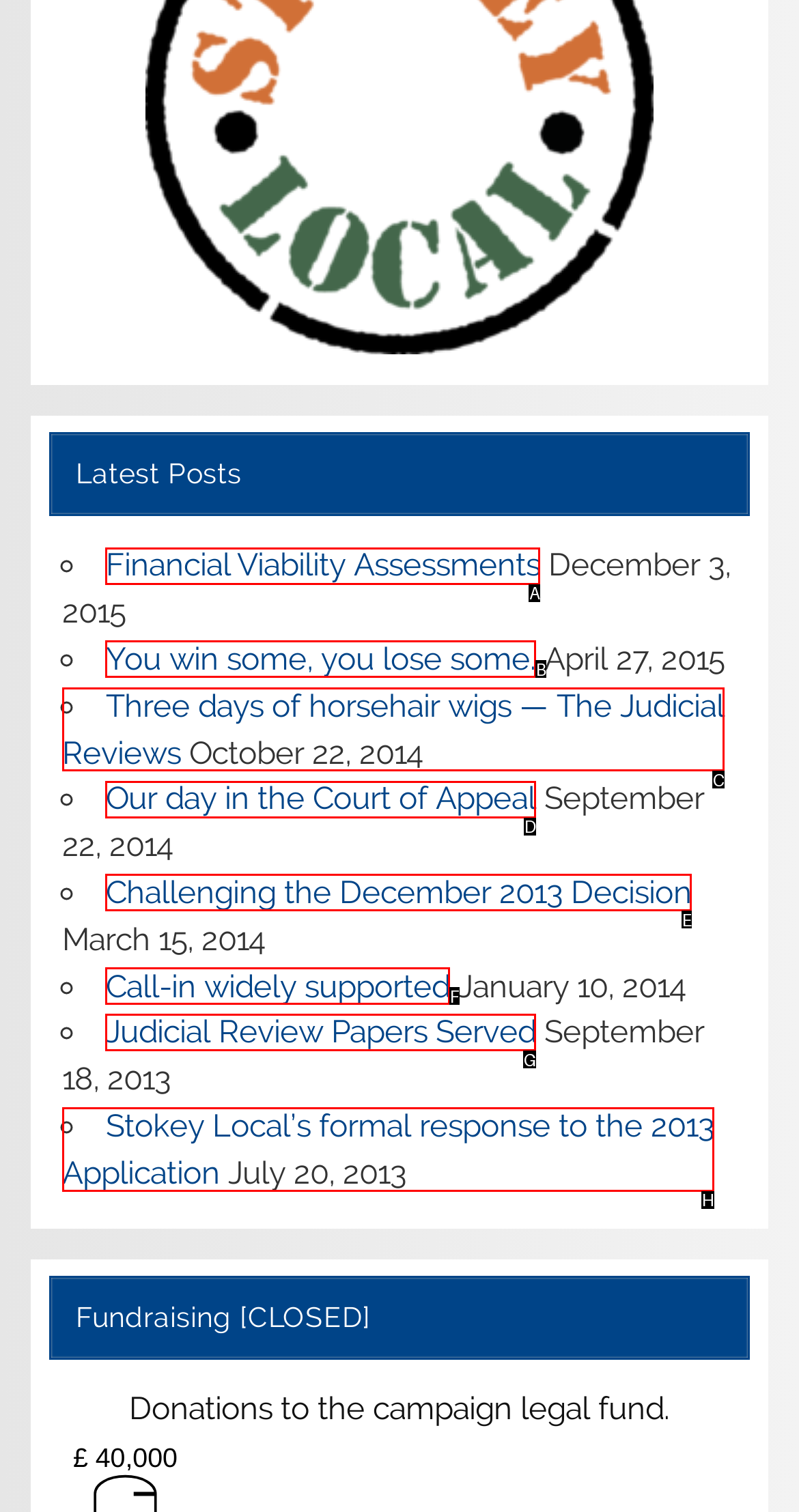Select the HTML element that matches the description: Financial Viability Assessments
Respond with the letter of the correct choice from the given options directly.

A